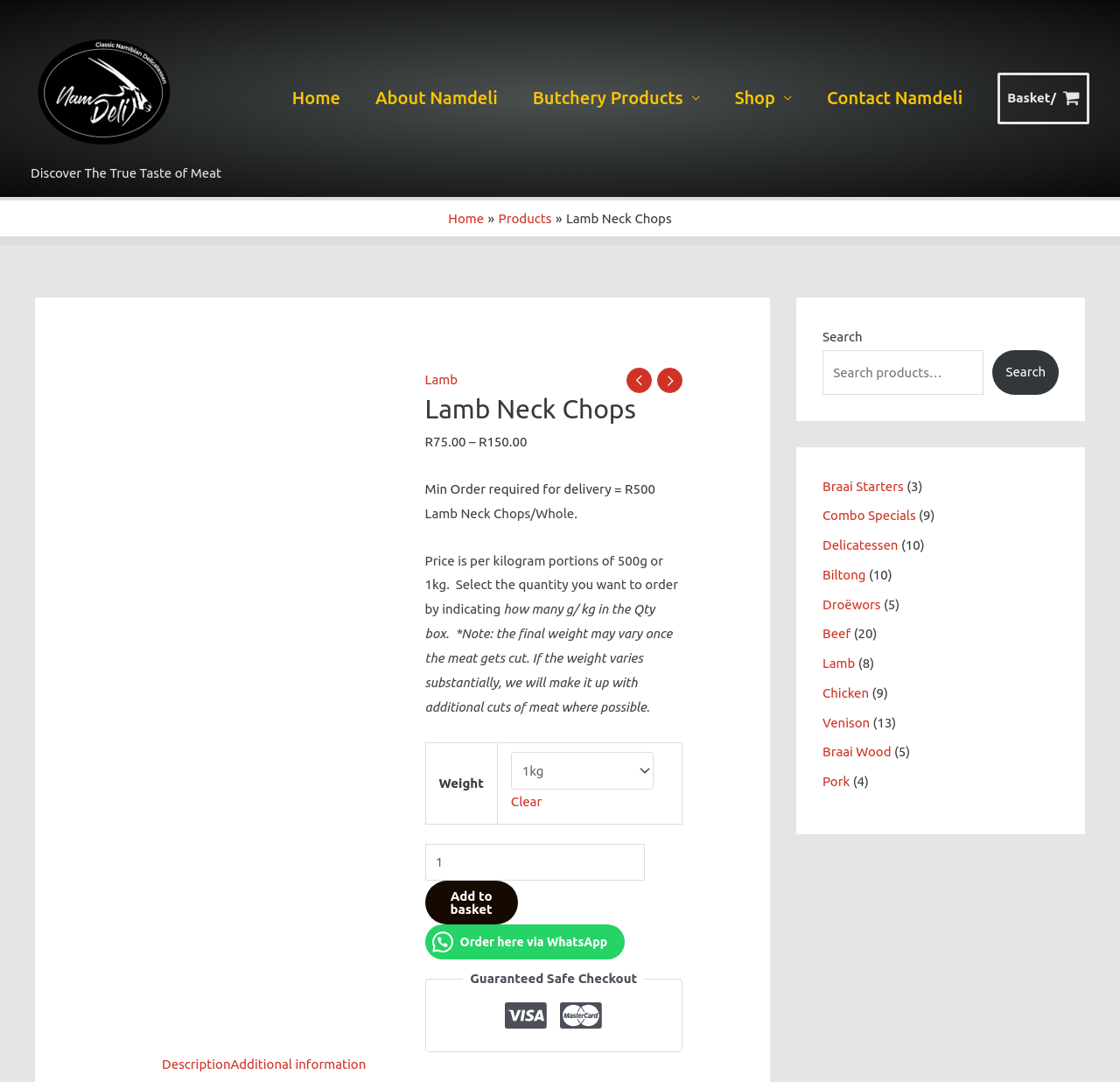Identify and provide the main heading of the webpage.

Lamb Neck Chops